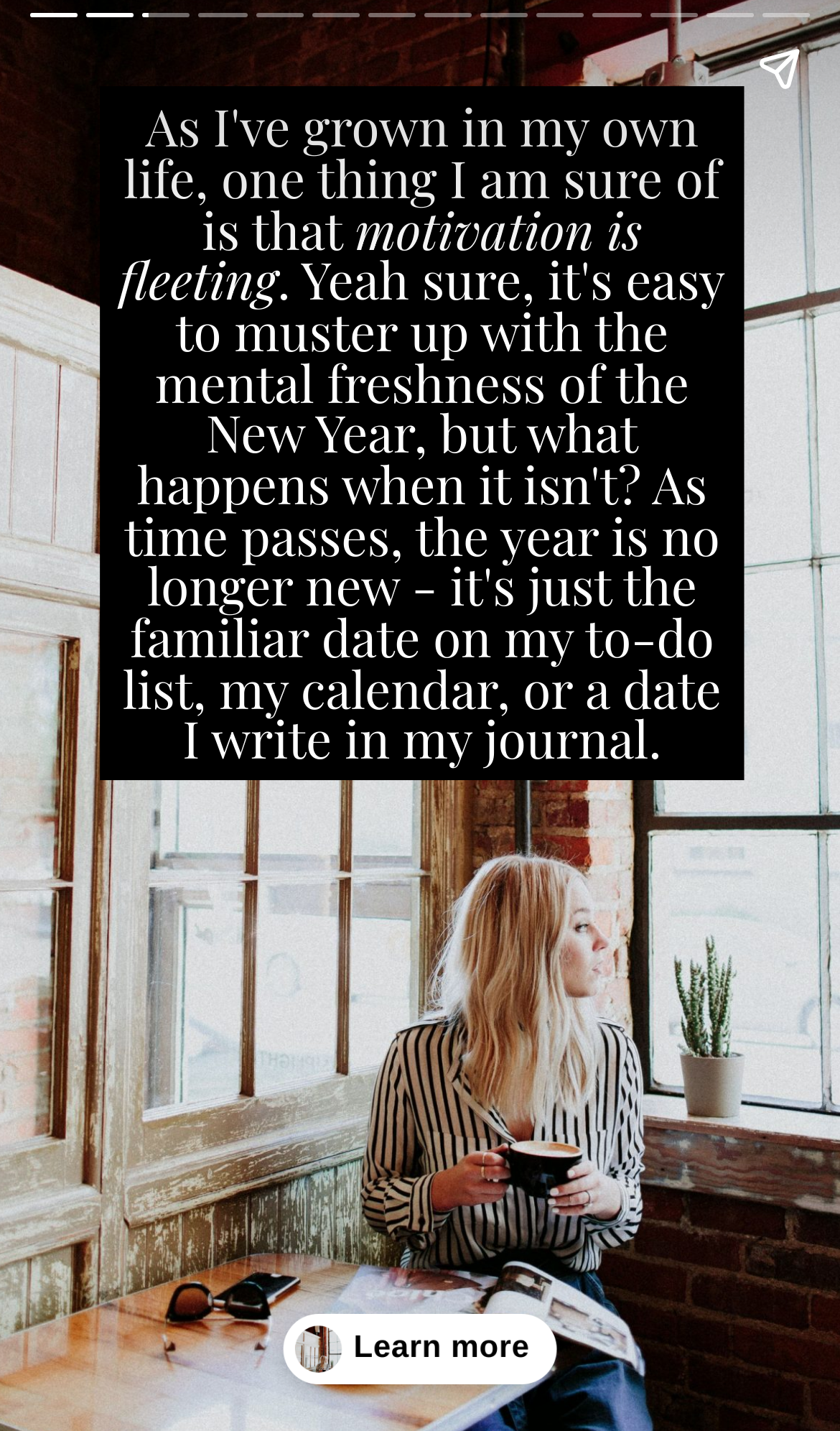Provide a one-word or short-phrase answer to the question:
What is the topic of the story?

Working with Laura St. John